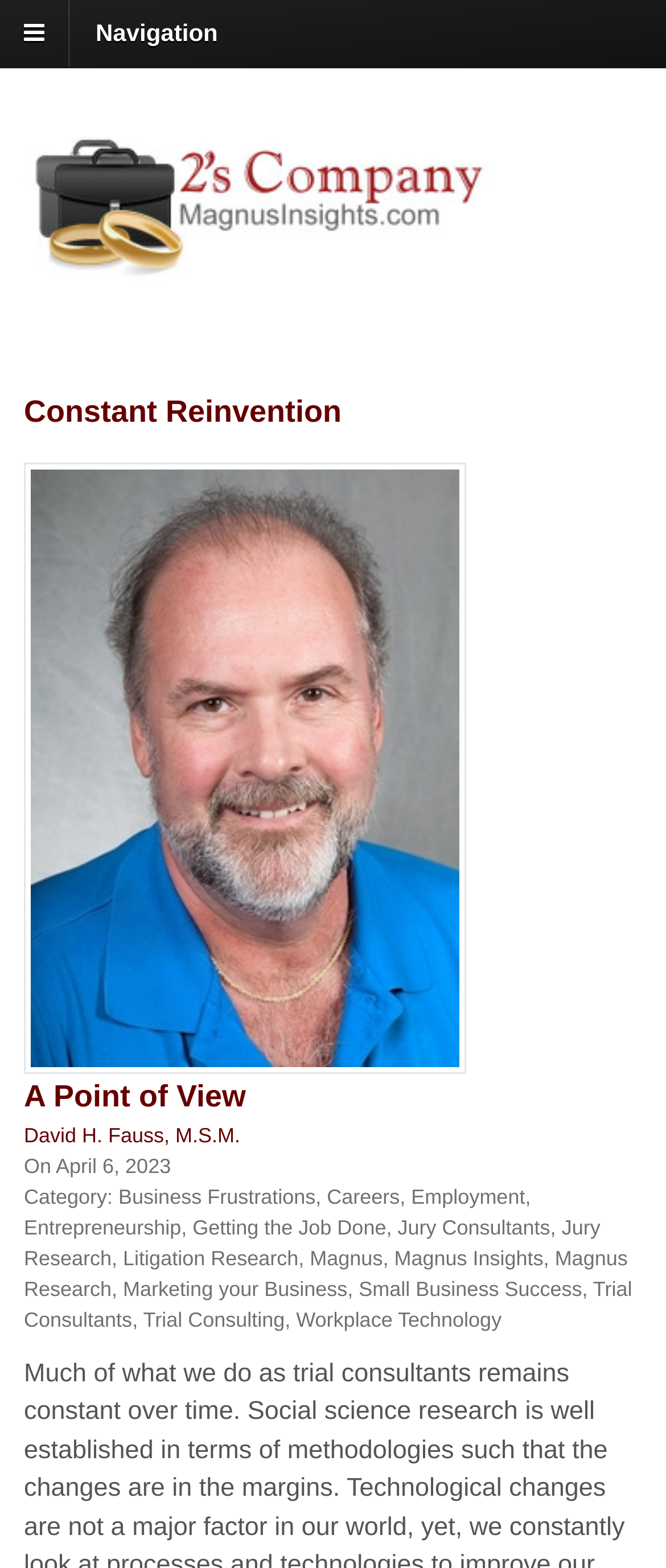Give a short answer using one word or phrase for the question:
What is the title of the article?

Constant Reinvention